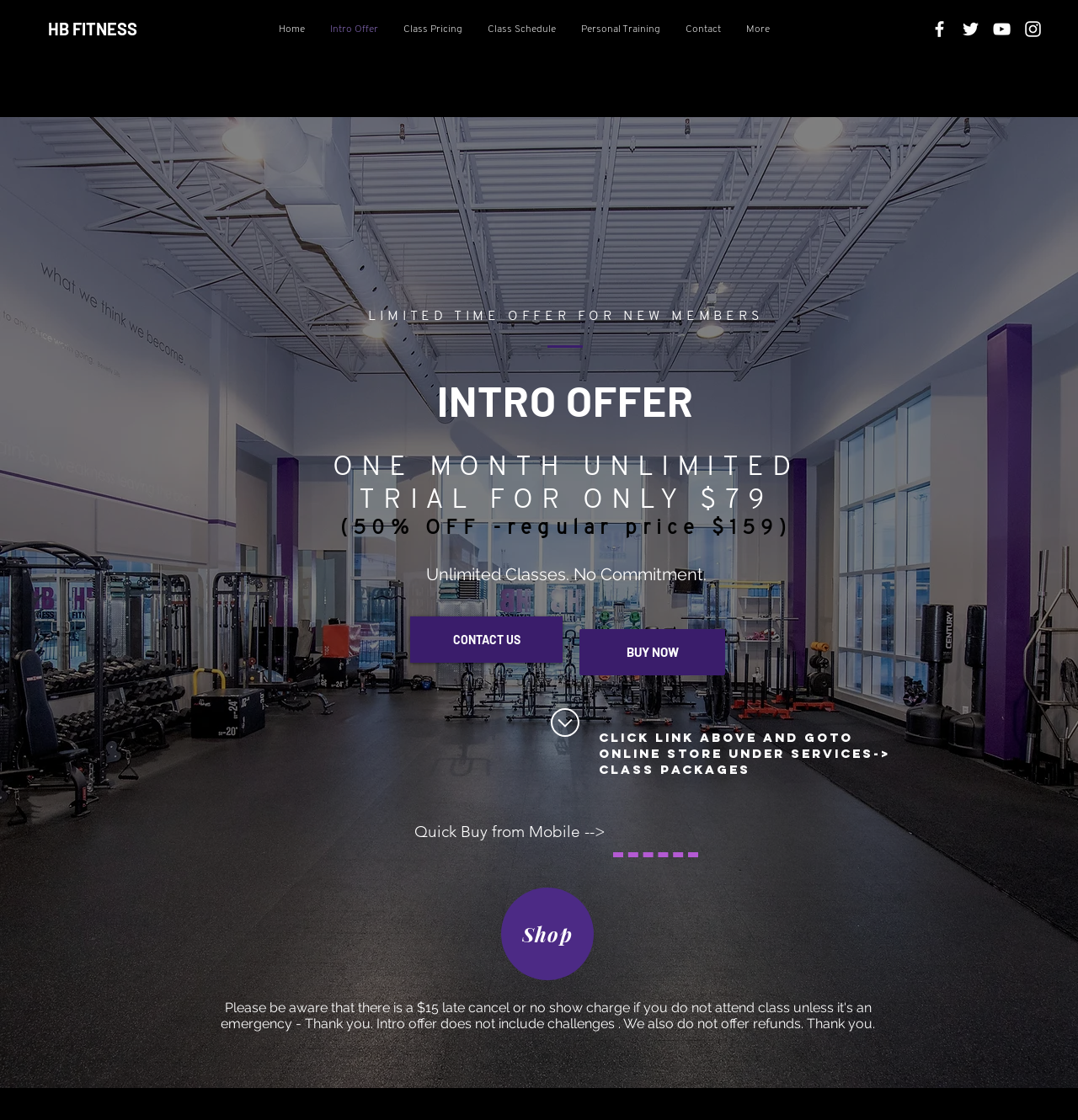Locate the bounding box coordinates of the segment that needs to be clicked to meet this instruction: "Buy now".

[0.538, 0.562, 0.673, 0.603]